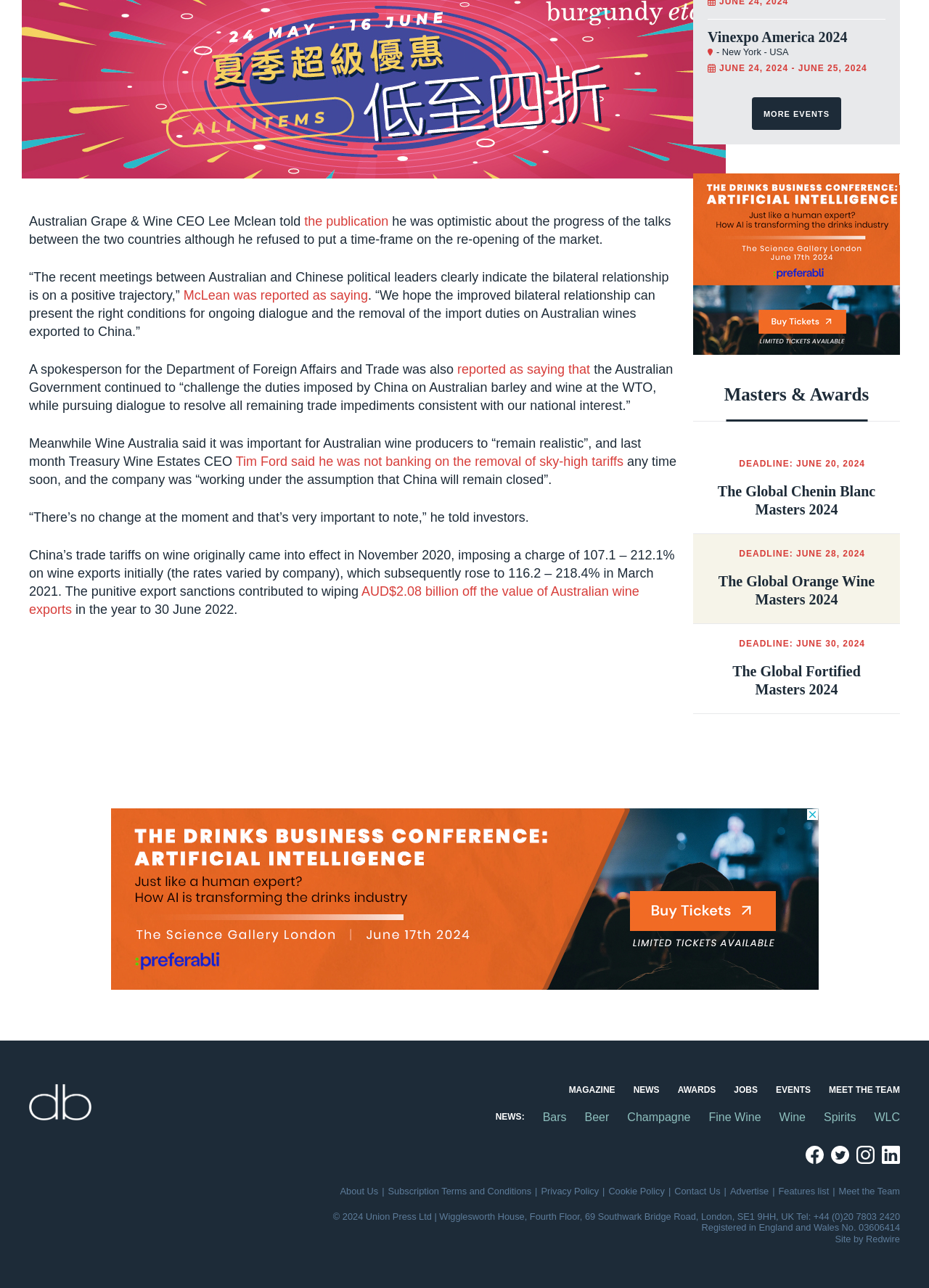What is the name of the CEO of Treasury Wine Estates? Look at the image and give a one-word or short phrase answer.

Tim Ford